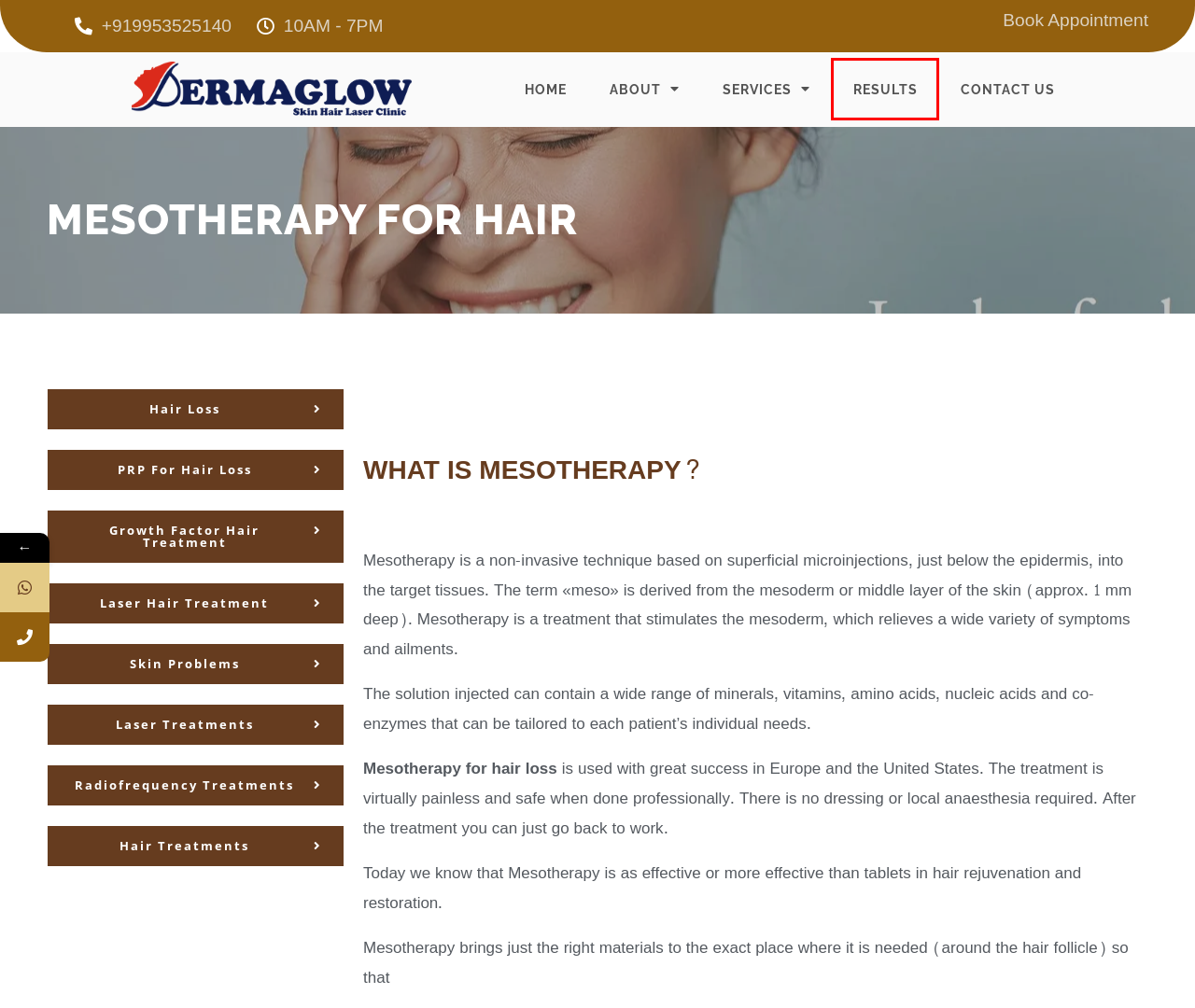You are given a webpage screenshot where a red bounding box highlights an element. Determine the most fitting webpage description for the new page that loads after clicking the element within the red bounding box. Here are the candidates:
A. PRP for Hair Loss Treatments - Skin & Hair Laser Clinic in Gurugram
B. Disclamer - Skin & Hair Laser Clinic in Gurugram
C. Laser Treatments - Skin & Hair Laser Clinic in Gurugram
D. Contact Dermaglow - The Best Hair and Skin Clinic Near You | Book Your Appointment Today
E. skin problems - Skin & Hair Laser Clinic in Gurugram
F. Appointments - Skin & Hair Laser Clinic in Gurugram
G. results - Skin & Hair Laser Clinic in Gurugram
H. Radiofrequency Treatments - Skin & Hair Laser Clinic in Gurugram

G